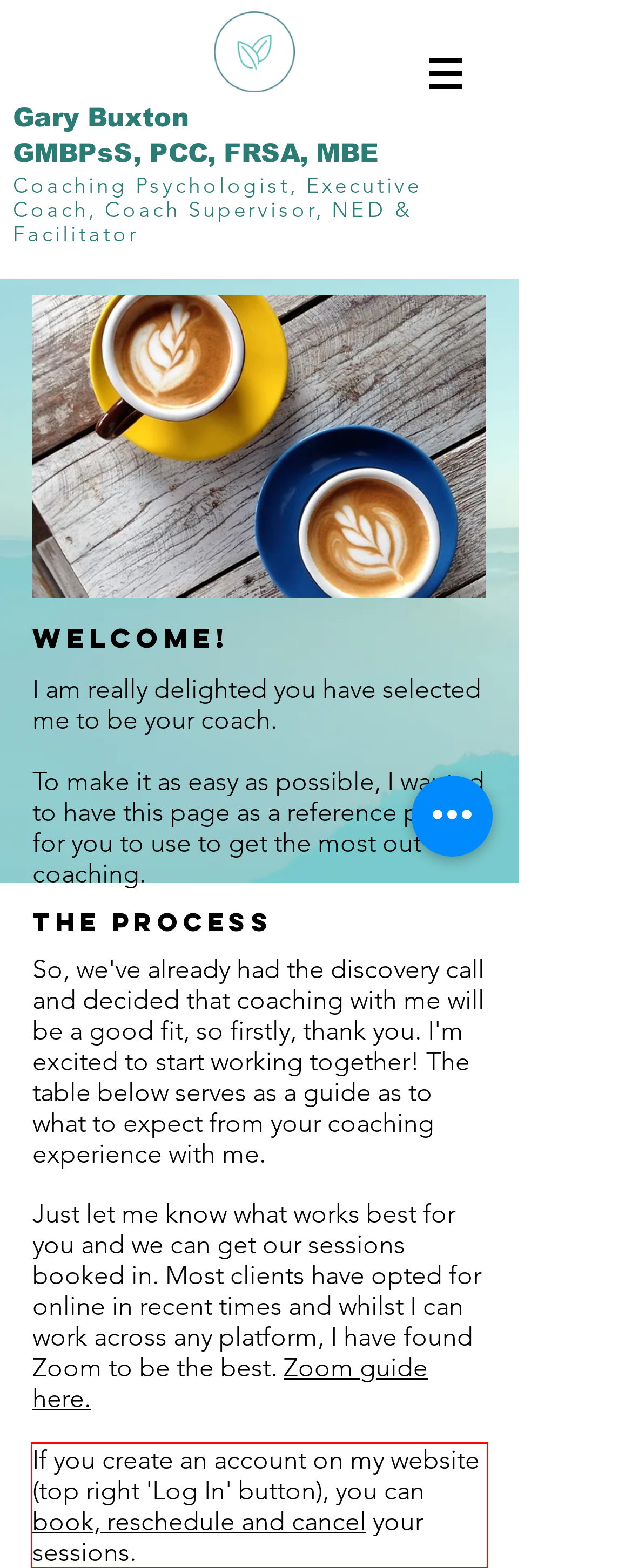Using the provided screenshot, read and generate the text content within the red-bordered area.

If you create an account on my website (top right 'Log In' button), you can book, reschedule and cancel your sessions.